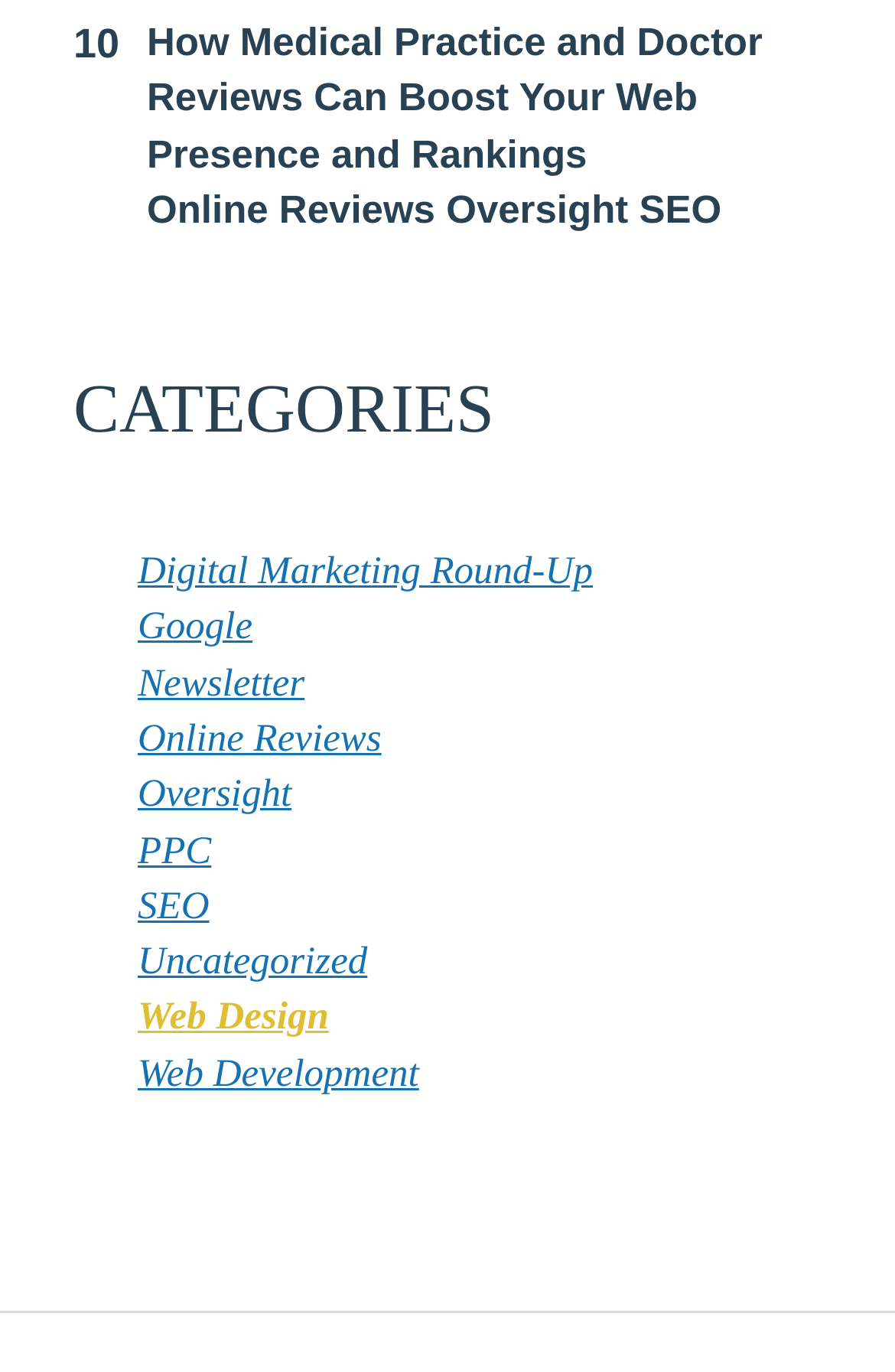Please identify the coordinates of the bounding box that should be clicked to fulfill this instruction: "Read about how medical practice and doctor reviews can boost your web presence and rankings".

[0.164, 0.015, 0.852, 0.128]